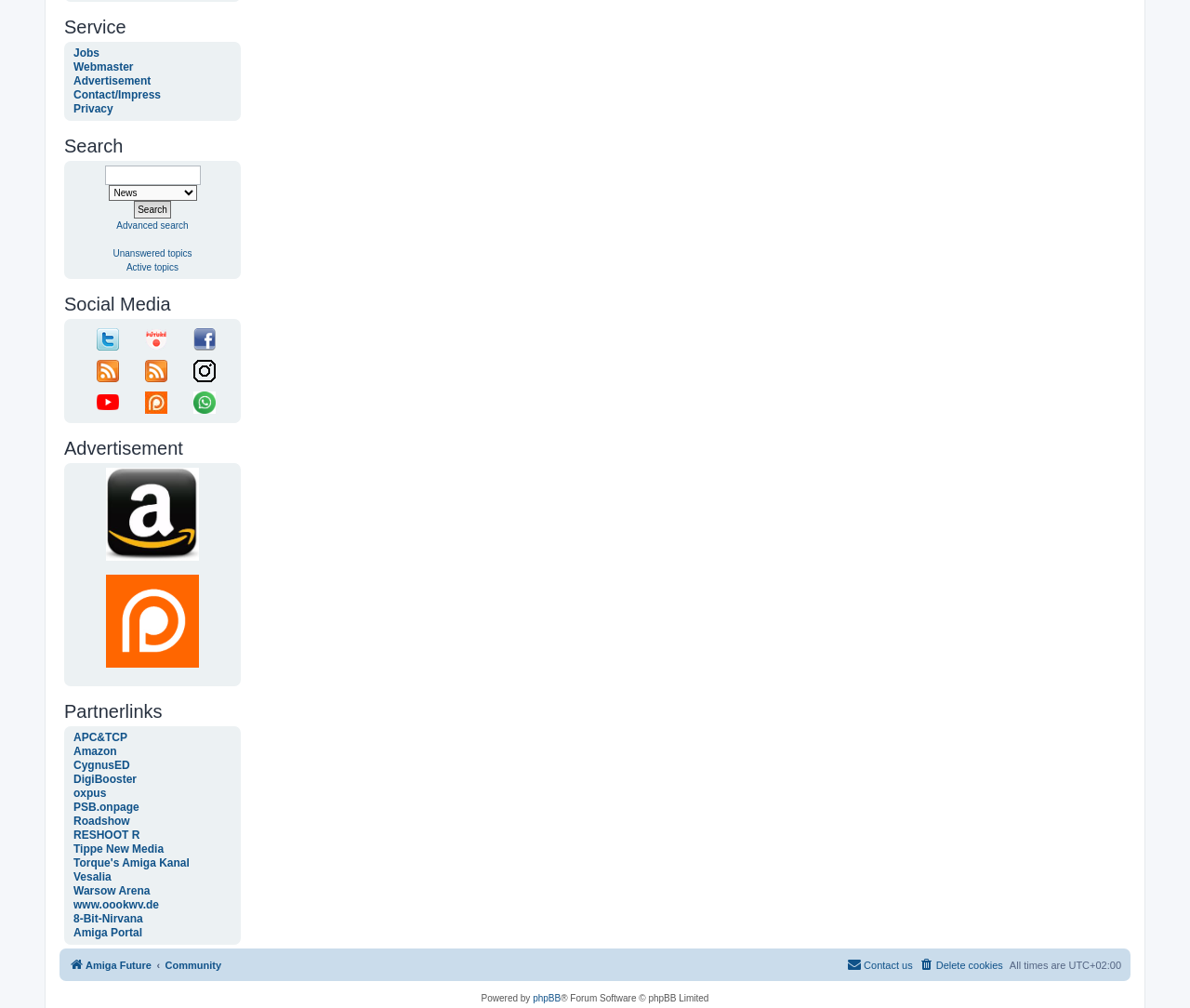By analyzing the image, answer the following question with a detailed response: How many links are there in the menubar?

I examined the menubar and counted the number of links, which includes 'Amiga Future', 'Community', 'Delete cookies', 'Contact us', and the timezone link.